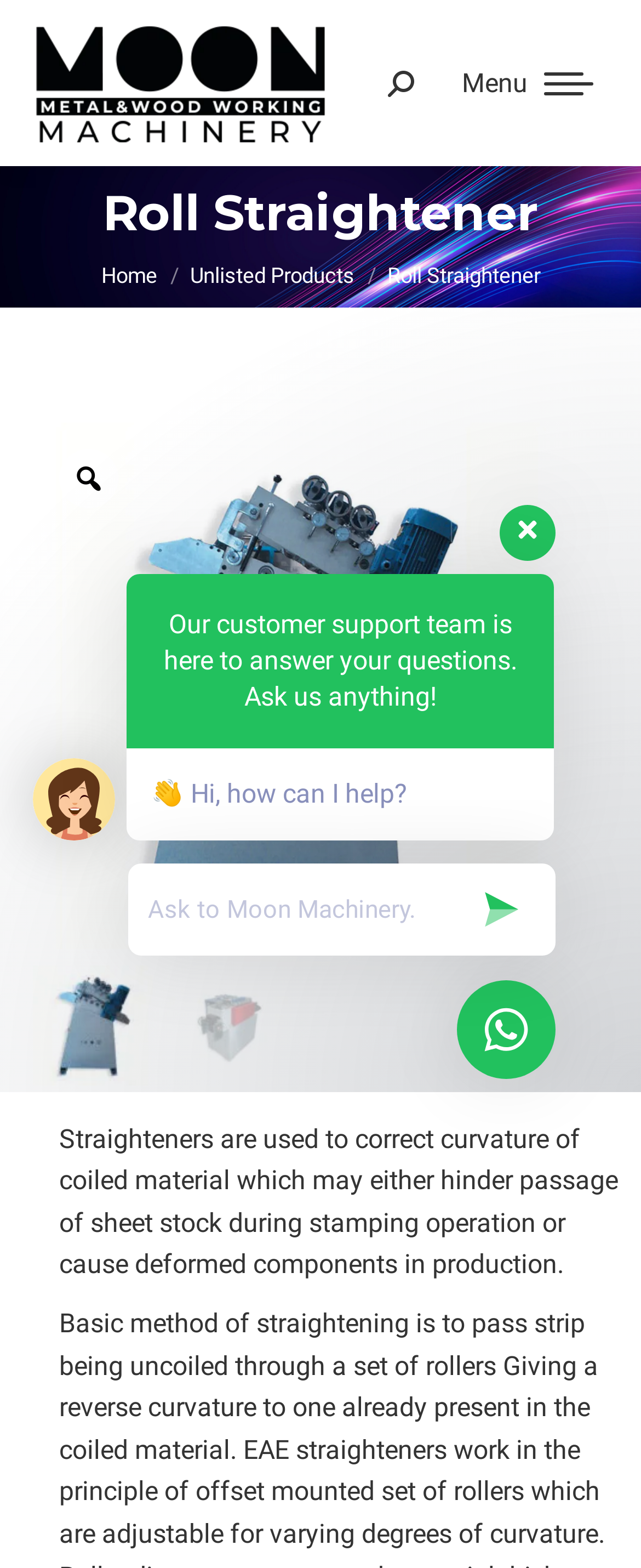Please answer the following question using a single word or phrase: 
What is the company name on the webpage?

Moon Machinery